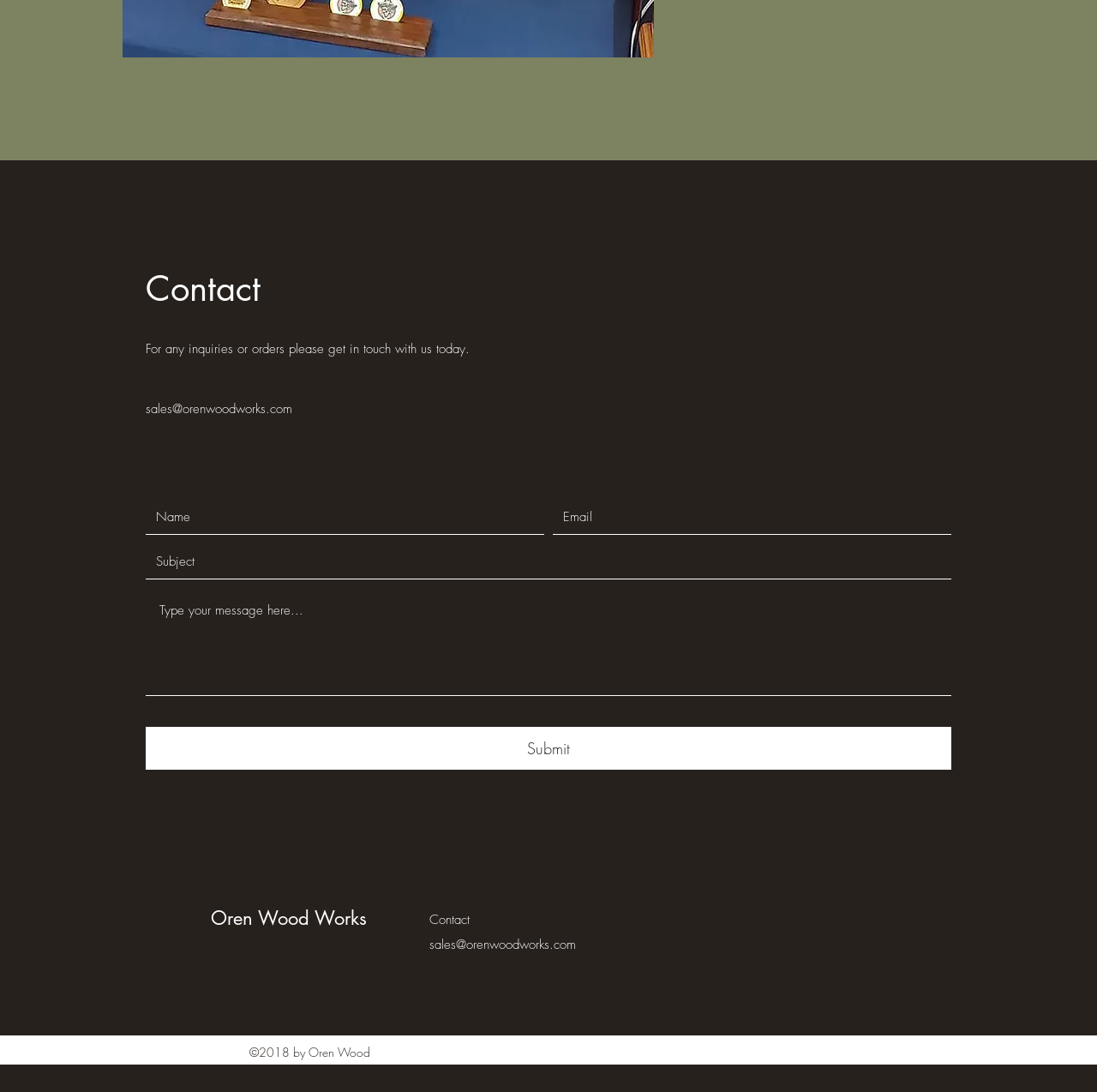Locate the coordinates of the bounding box for the clickable region that fulfills this instruction: "Enter your name".

[0.133, 0.457, 0.496, 0.49]